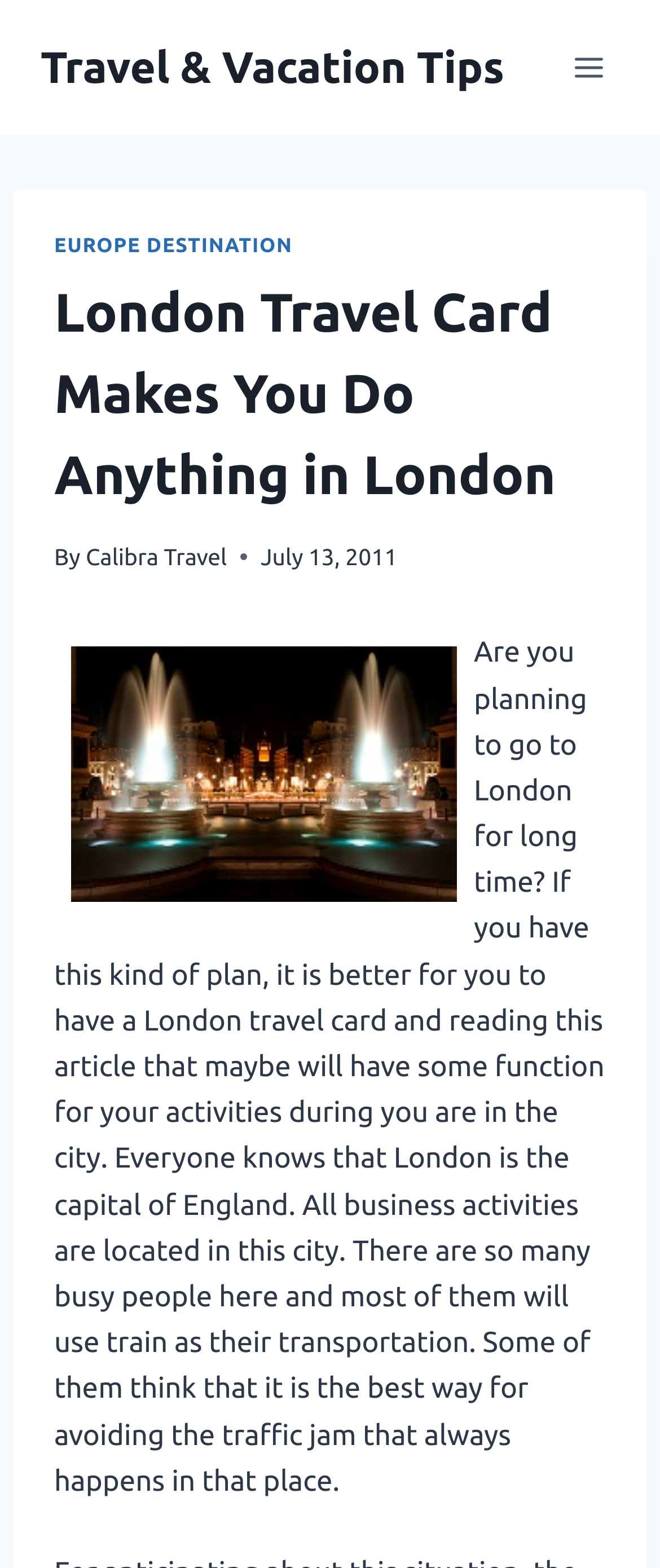Please provide a brief answer to the following inquiry using a single word or phrase:
What is the main mode of transportation used by busy people in London?

train